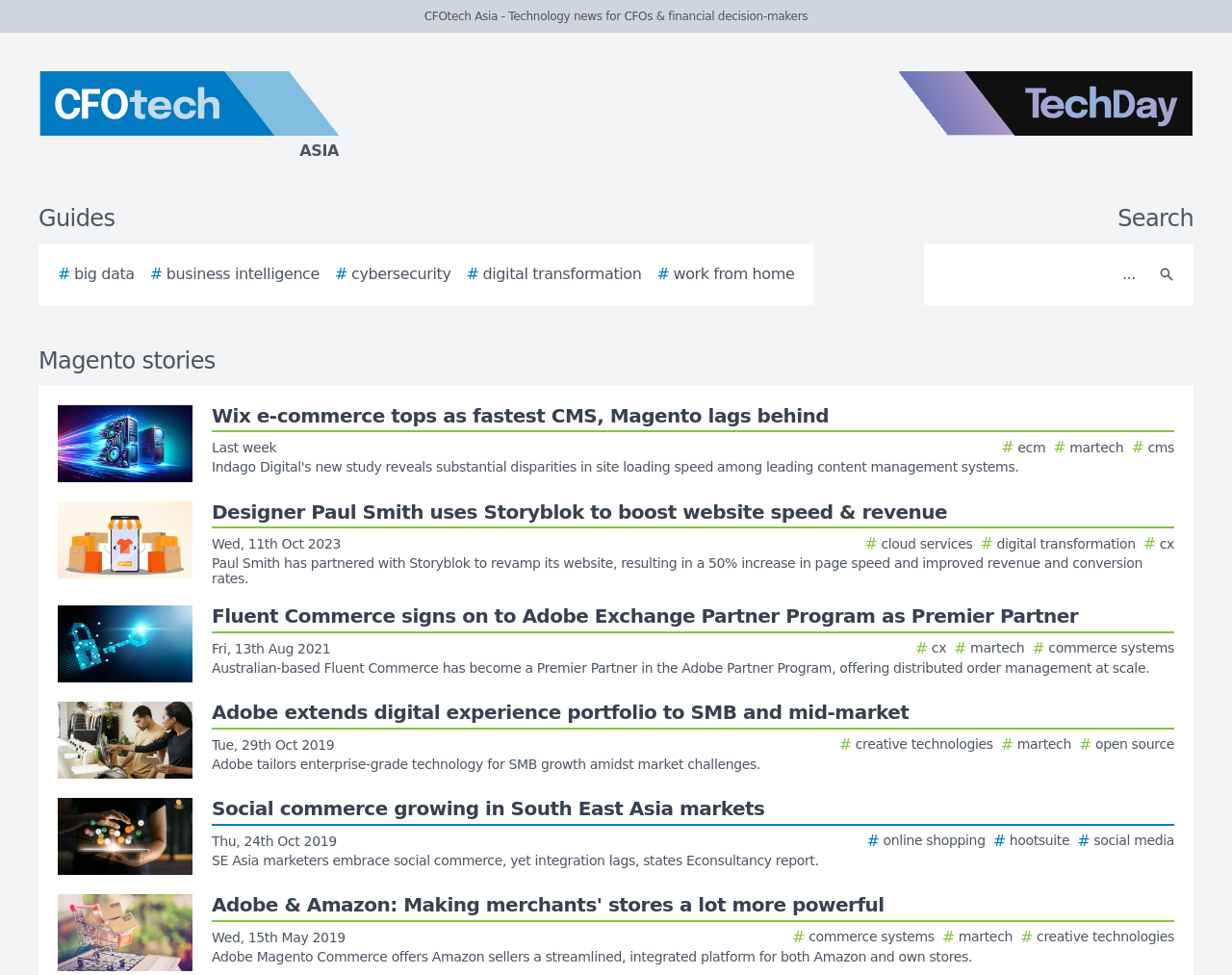What is the topic of the first story?
Respond to the question with a single word or phrase according to the image.

Wix e-commerce